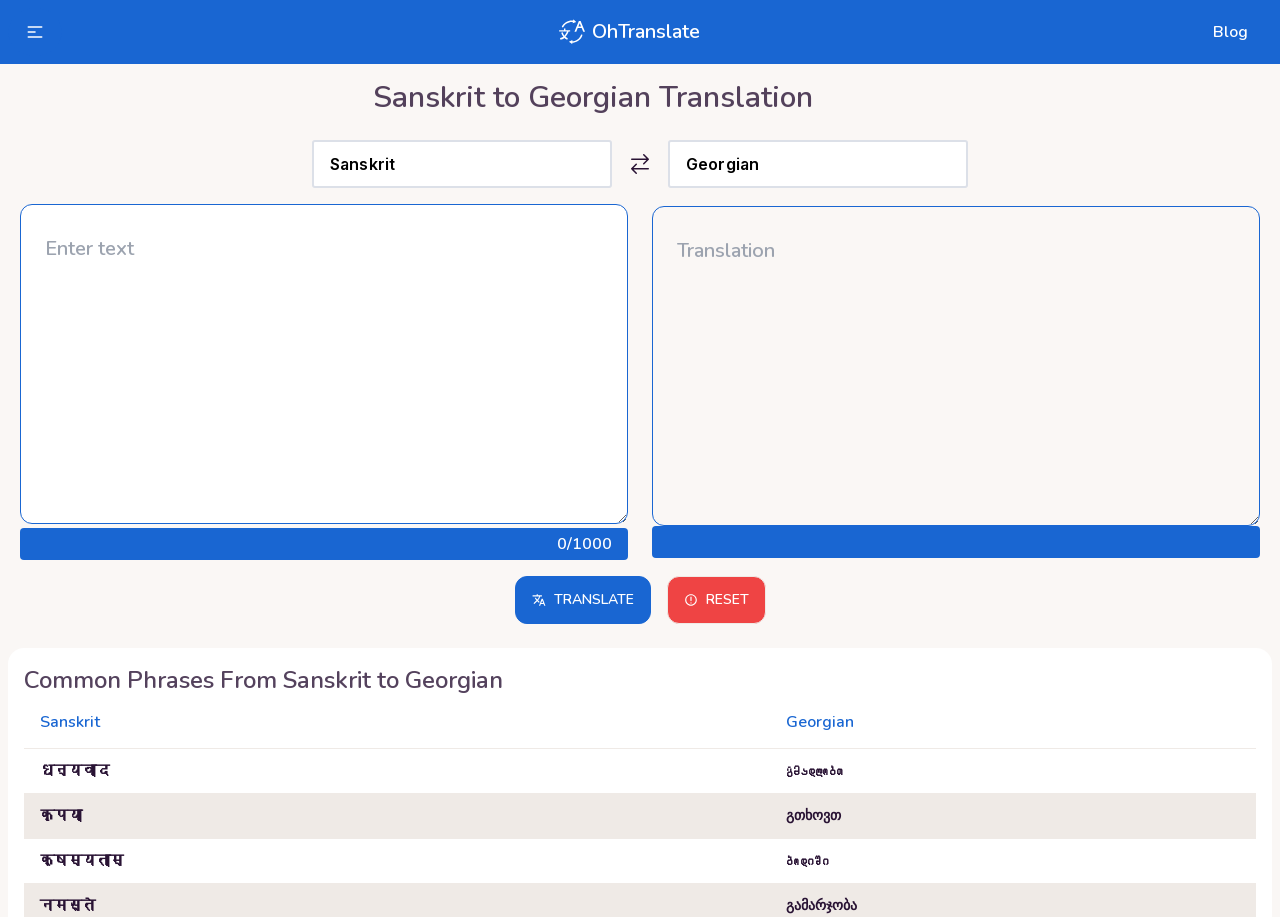Provide the bounding box coordinates for the UI element that is described by this text: "input value="Georgian" placeholder="Select language" value="Georgian"". The coordinates should be in the form of four float numbers between 0 and 1: [left, top, right, bottom].

[0.522, 0.153, 0.756, 0.205]